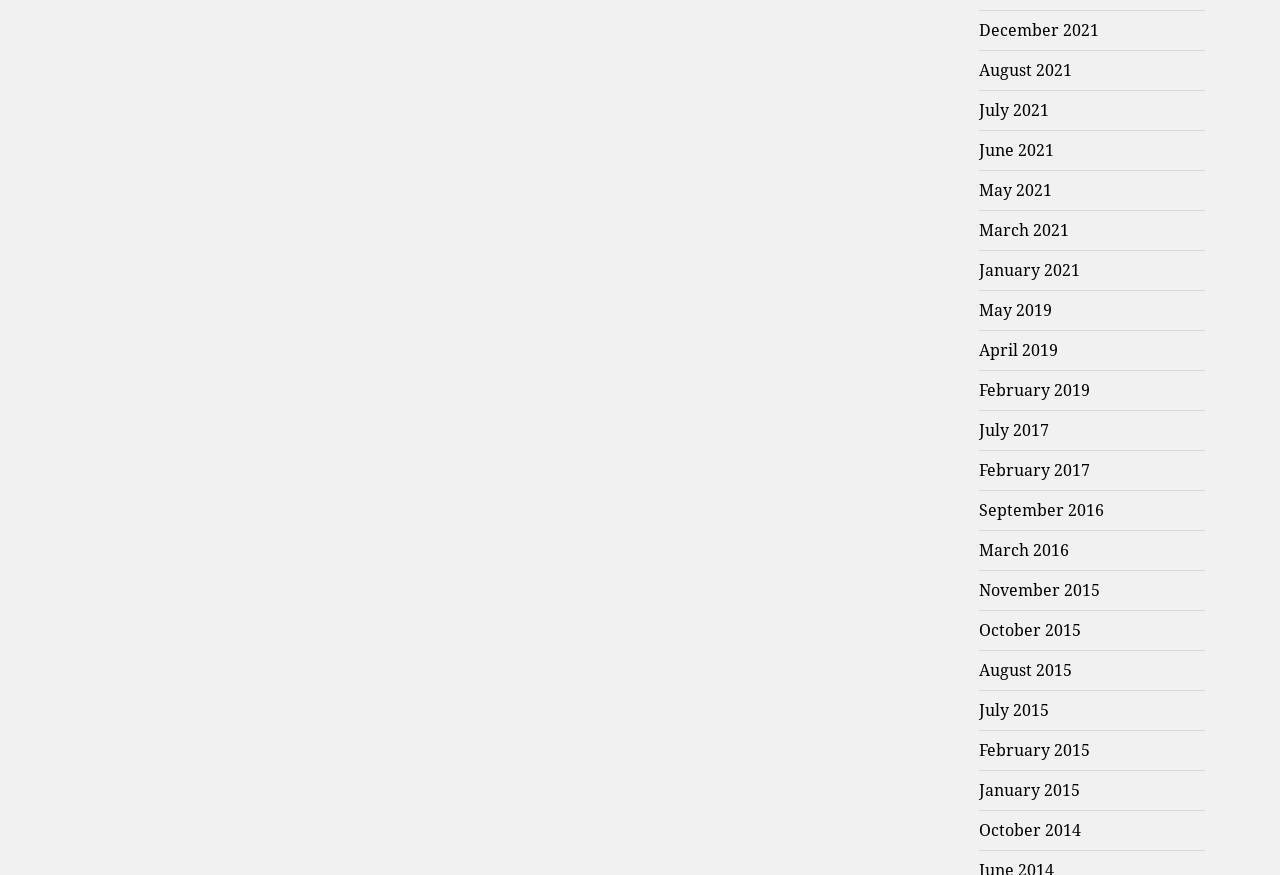Identify the bounding box of the UI component described as: "August 2021".

[0.765, 0.068, 0.837, 0.093]